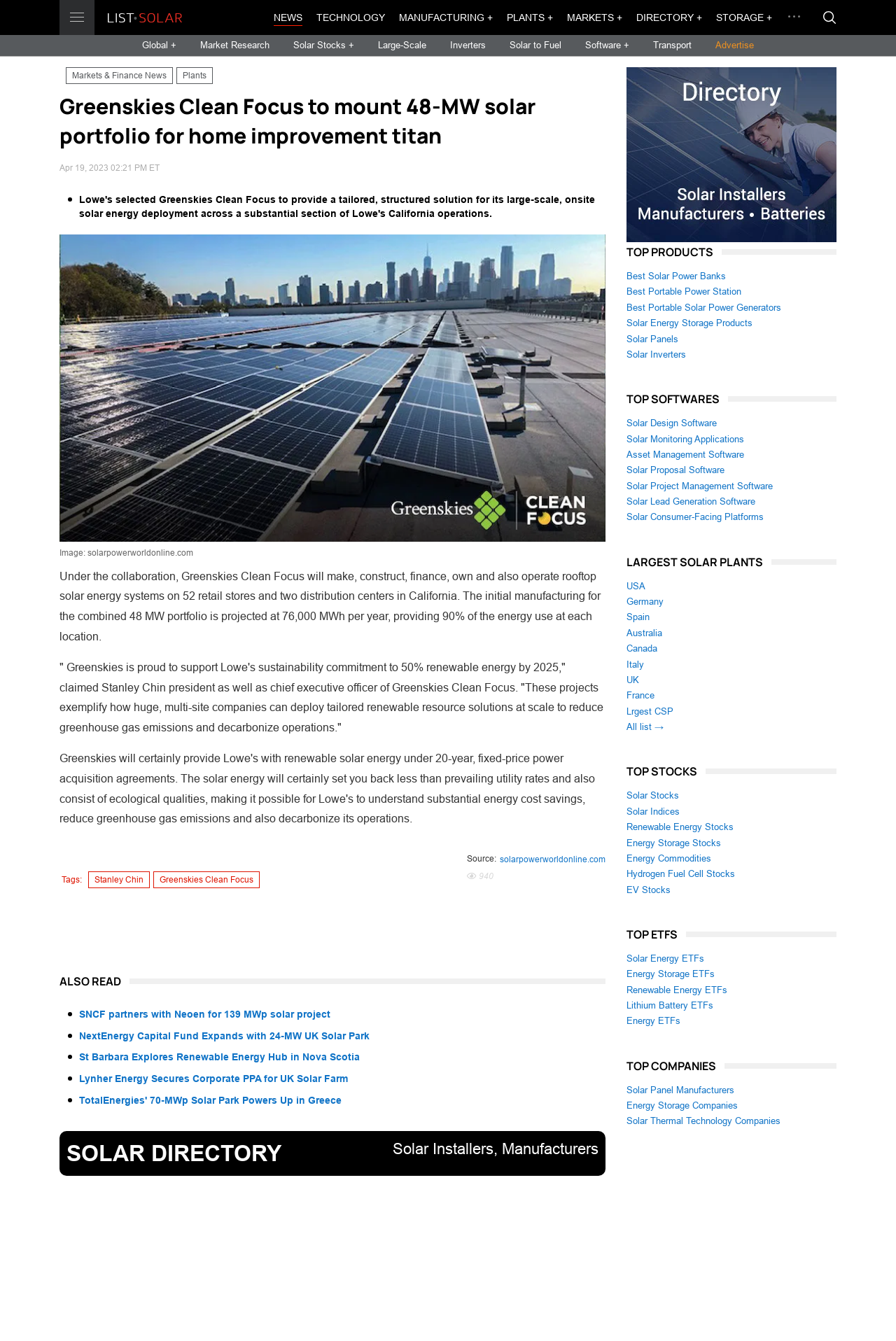Given the content of the image, can you provide a detailed answer to the question?
How many retail stores will have rooftop solar energy systems installed?

I found the answer by reading the article, which states that 'Under the collaboration, Greenskies Clean Focus will make, construct, finance, own and also operate rooftop solar energy systems on 52 retail stores and two distribution centers in California.' The number 52 is explicitly mentioned in the article as the number of retail stores that will have rooftop solar energy systems installed.